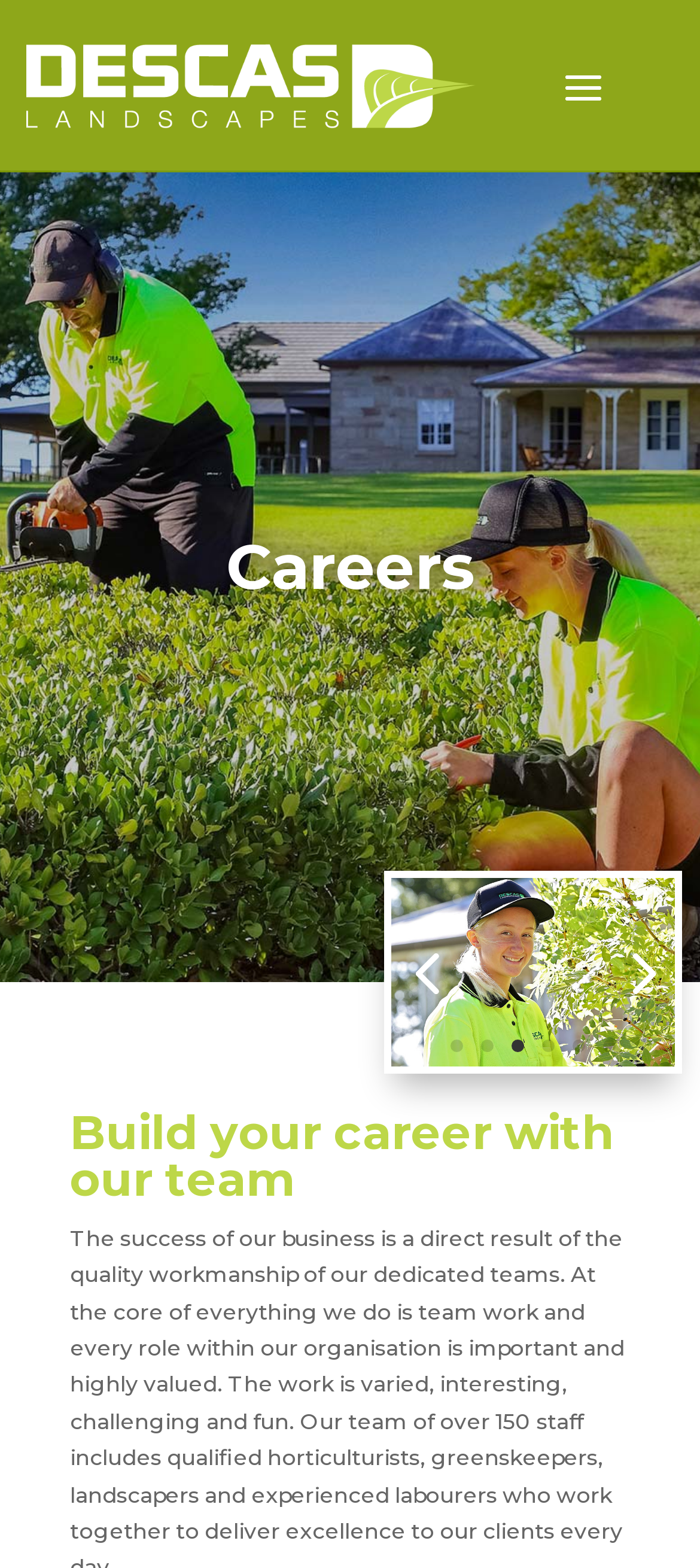Please answer the following question using a single word or phrase: 
How many links are there for pagination?

6